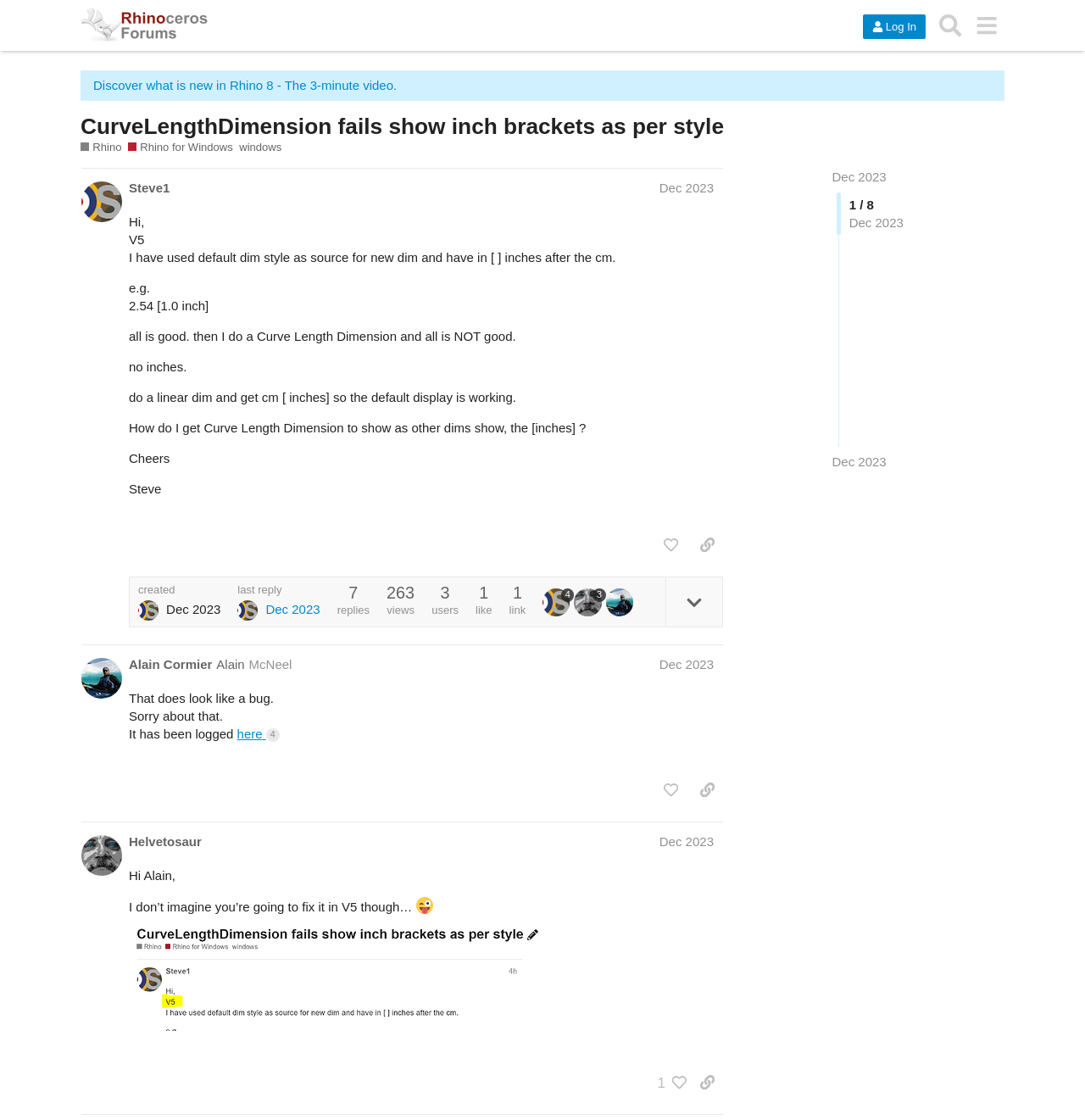Please locate the bounding box coordinates of the element's region that needs to be clicked to follow the instruction: "Like the post by Alain". The bounding box coordinates should be provided as four float numbers between 0 and 1, i.e., [left, top, right, bottom].

[0.604, 0.693, 0.633, 0.719]